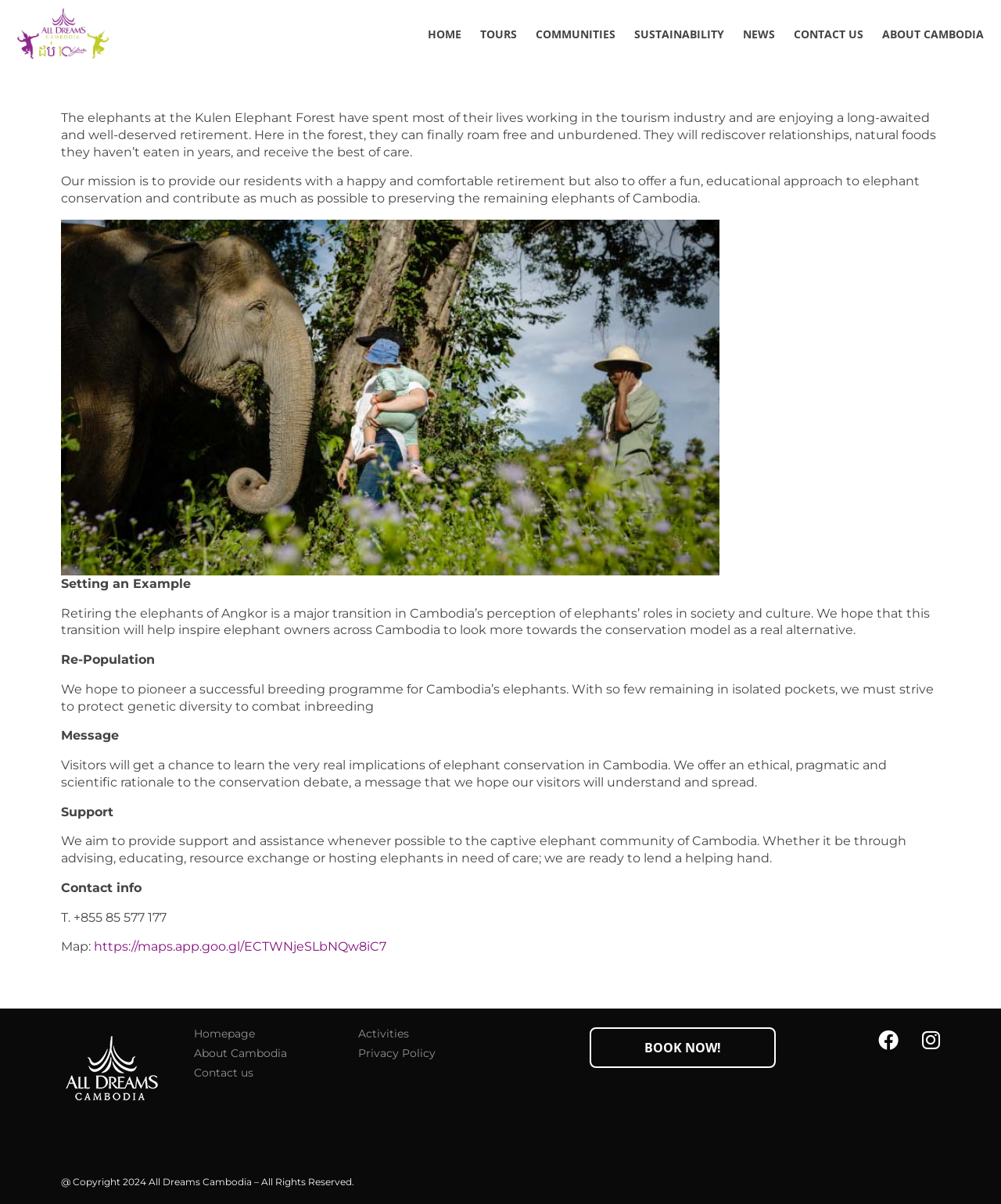What is the copyright information at the bottom of the webpage?
Provide a well-explained and detailed answer to the question.

The webpage has a copyright notice at the bottom that states 'Copyright 2024 All Dreams Cambodia – All Rights Reserved.' This indicates that the content on the webpage is owned by All Dreams Cambodia and is protected by copyright law.